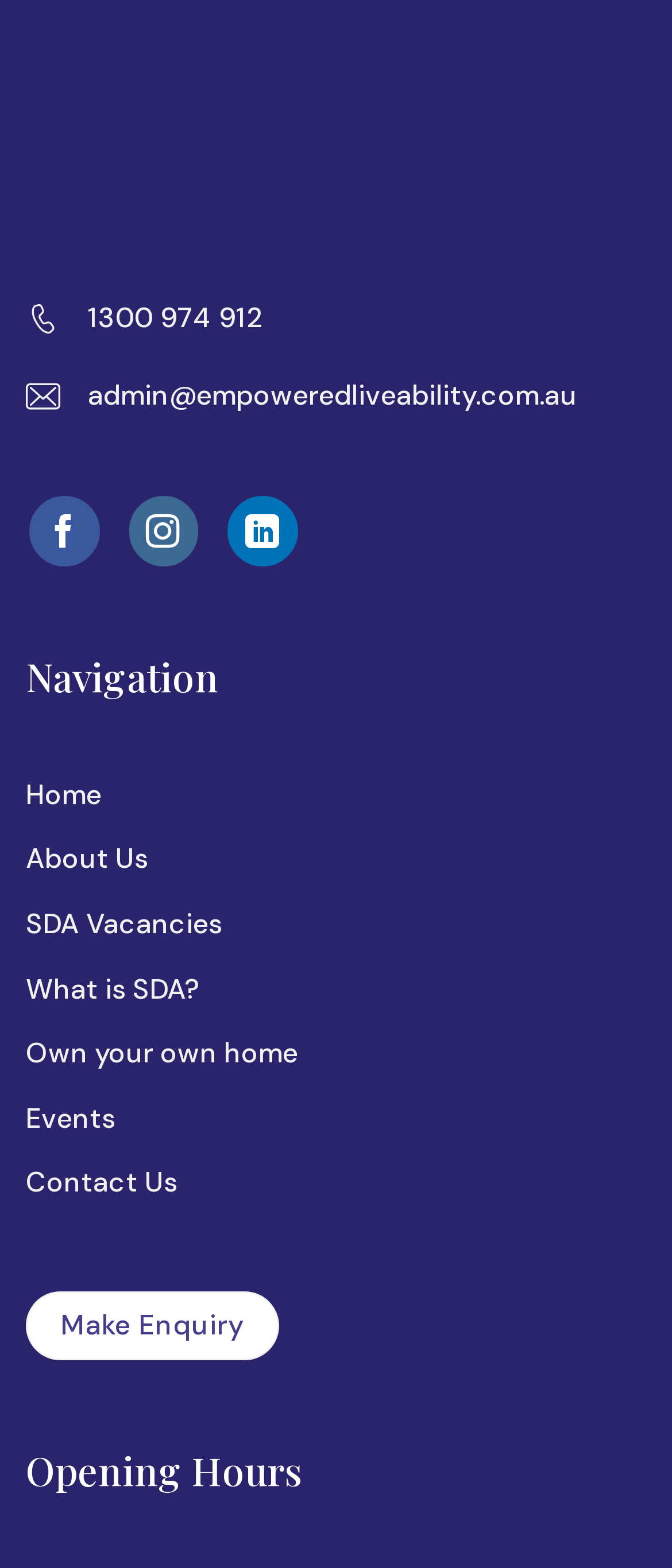What is the logo of the website?
Please answer the question with as much detail as possible using the screenshot.

The logo is an image located at the top left corner of the webpage, with a bounding box coordinate of [0.038, 0.103, 0.362, 0.139]. It is described as 'Empowered Liveability - Logo'.